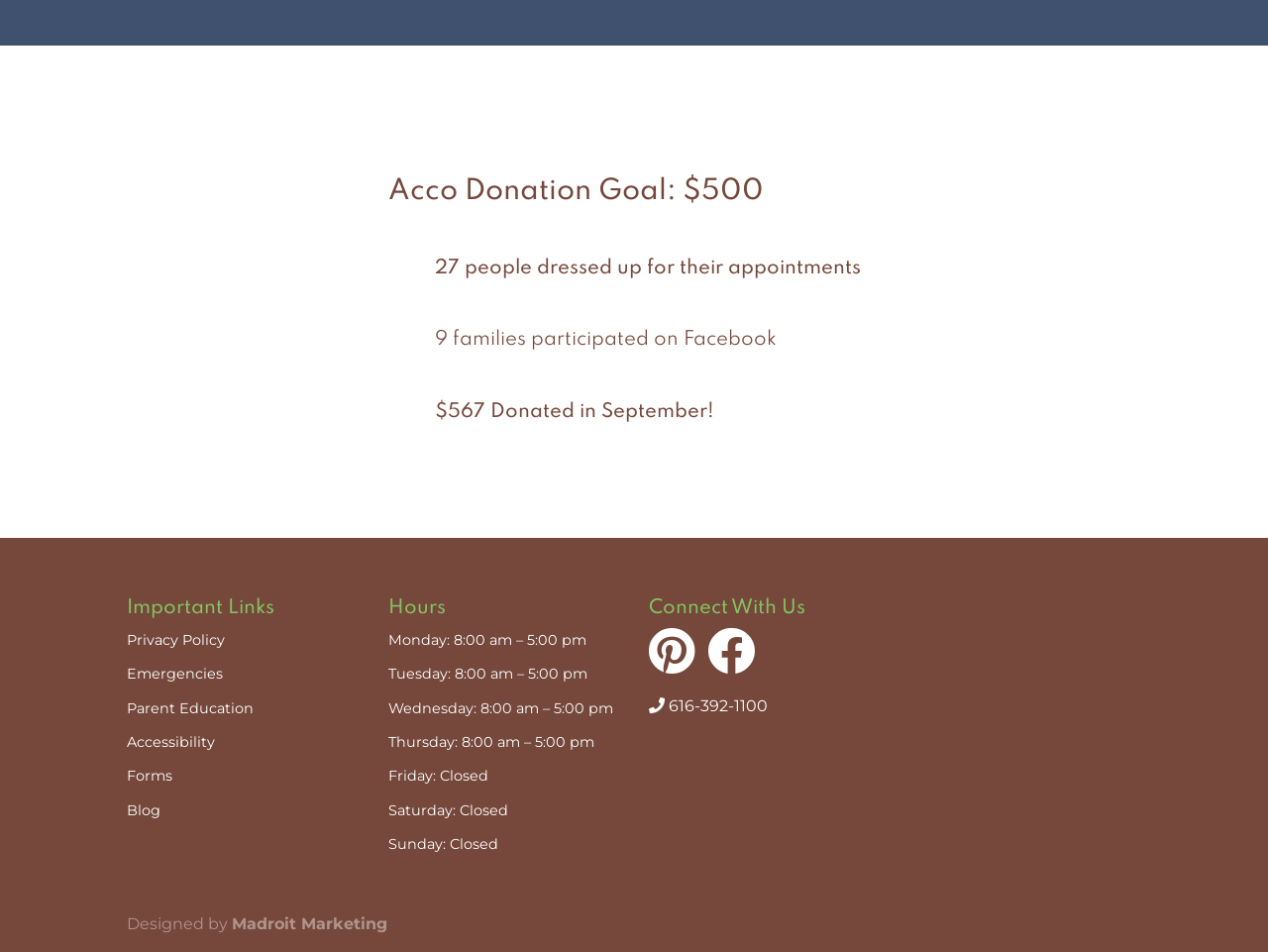Give the bounding box coordinates for this UI element: "Parent Education". The coordinates should be four float numbers between 0 and 1, arranged as [left, top, right, bottom].

[0.1, 0.734, 0.2, 0.753]